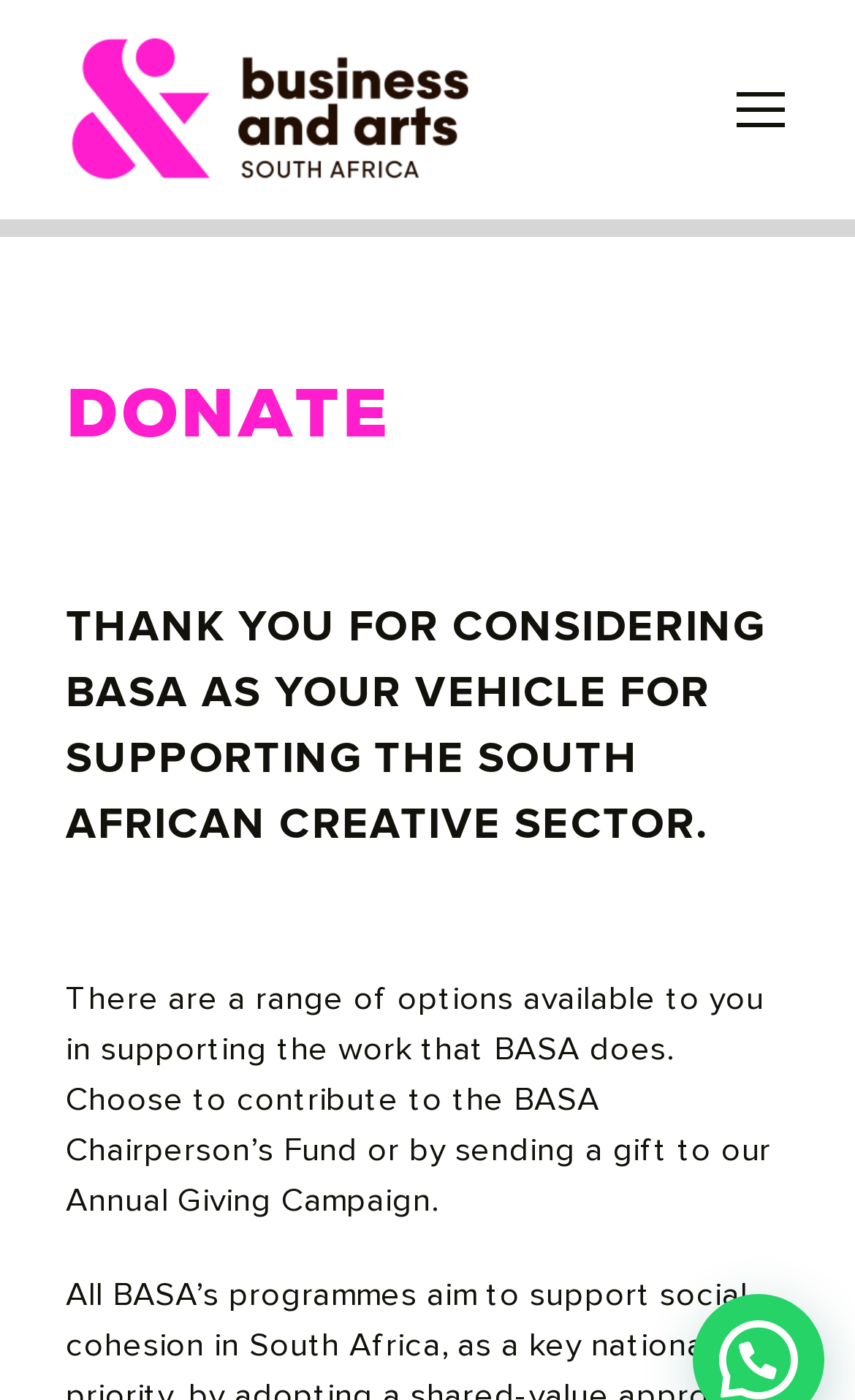Analyze the image and deliver a detailed answer to the question: What is the focus of the organization?

I inferred the focus of the organization by reading the heading element with the text 'THANK YOU FOR CONSIDERING BASA AS YOUR VEHICLE FOR SUPPORTING THE SOUTH AFRICAN CREATIVE SECTOR.' which suggests that the organization is focused on supporting the South African creative sector.